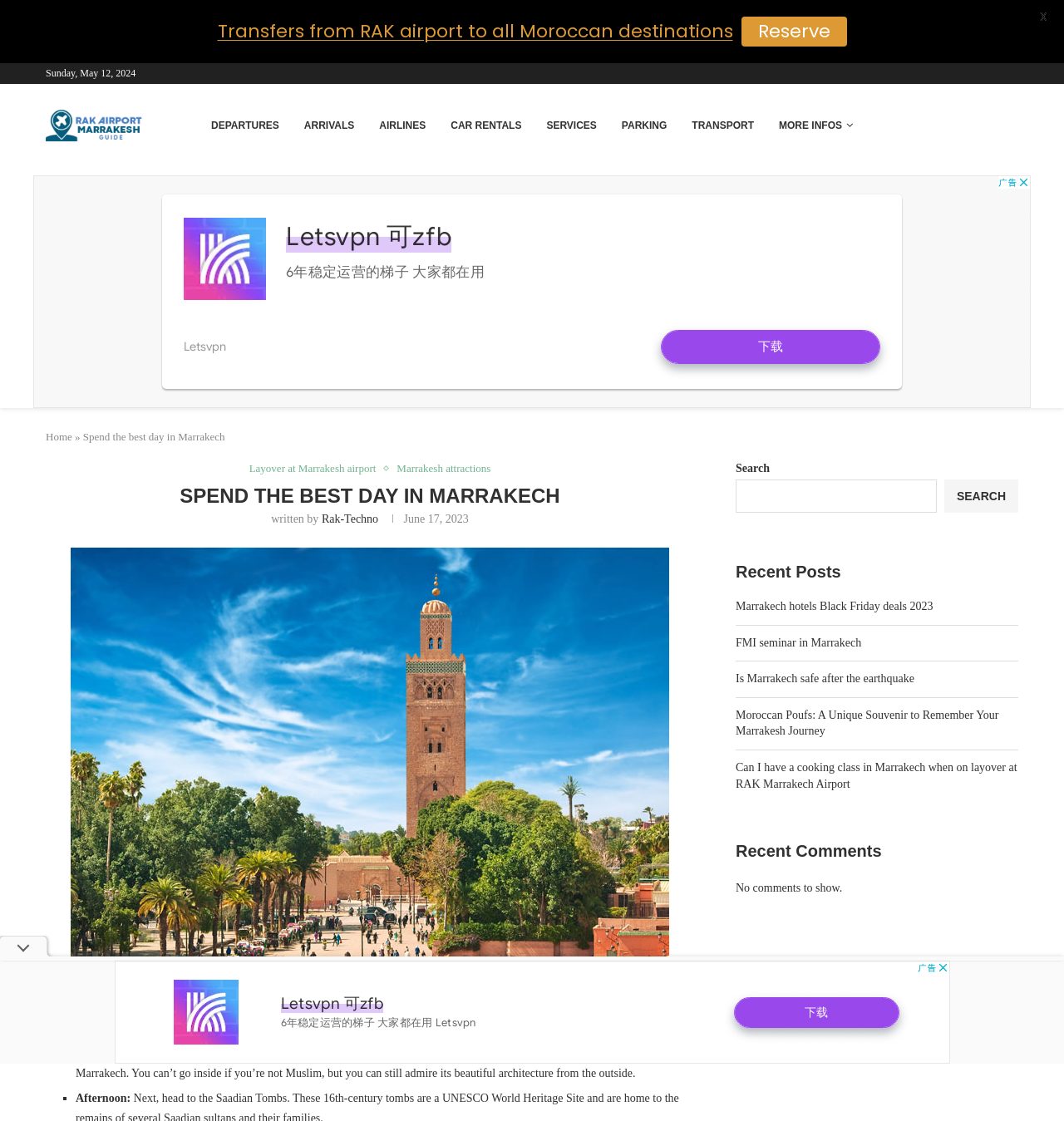What is the first activity suggested in the itinerary?
Kindly answer the question with as much detail as you can.

The itinerary is listed under the heading 'Here is a possible itinerary for spending a great day in Marrakech'. The first activity listed is 'Morning: Start your day with a visit to the Koutoubia Mosque.' This indicates that visiting the Koutoubia Mosque is the first suggested activity.